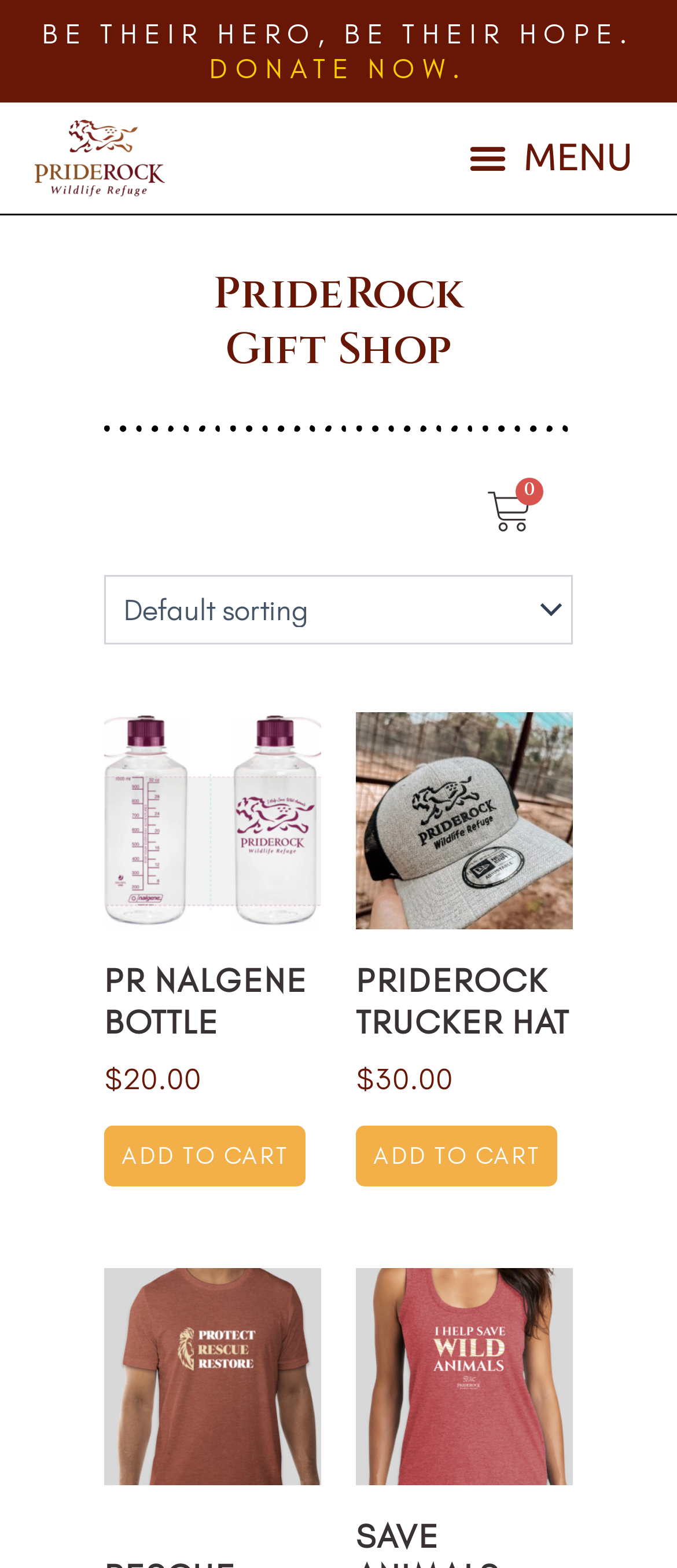Provide the bounding box coordinates of the area you need to click to execute the following instruction: "View the cart".

[0.659, 0.299, 0.846, 0.359]